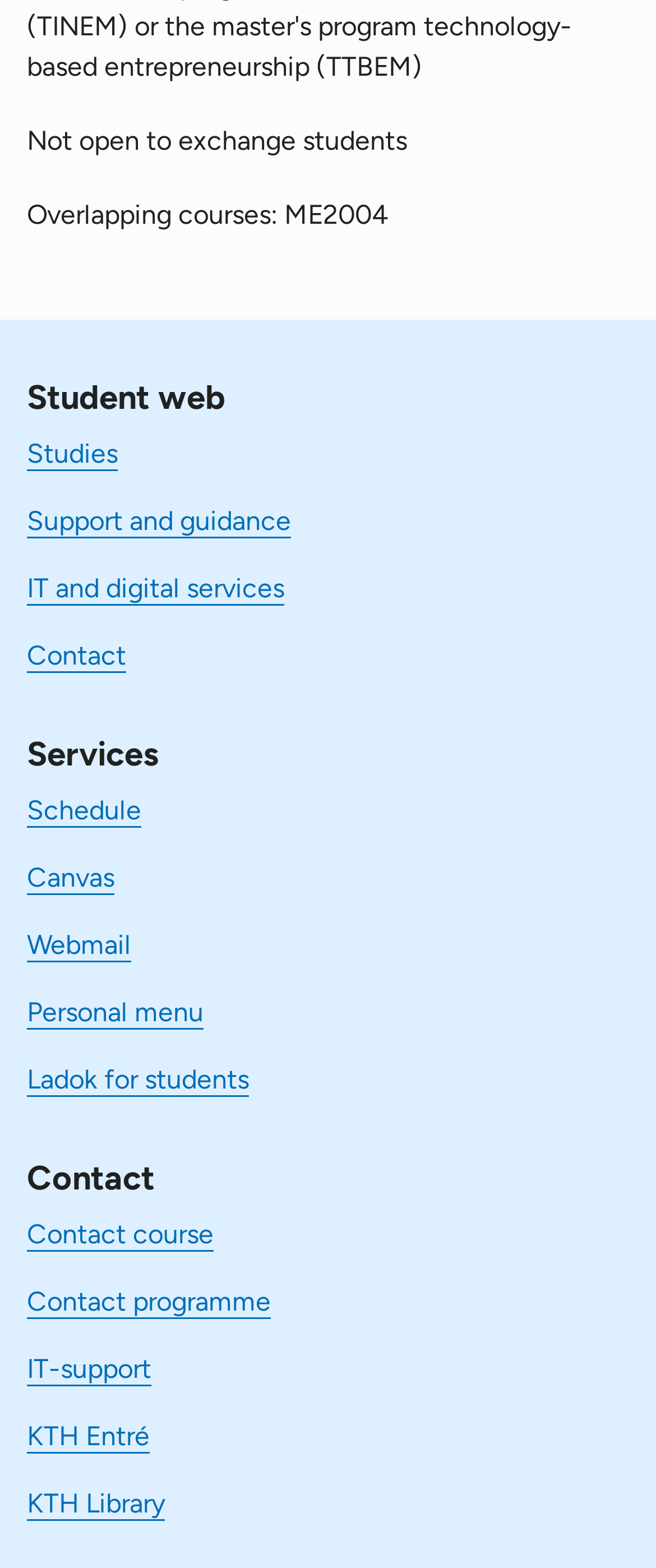Find the bounding box coordinates for the area that should be clicked to accomplish the instruction: "go to home page".

None